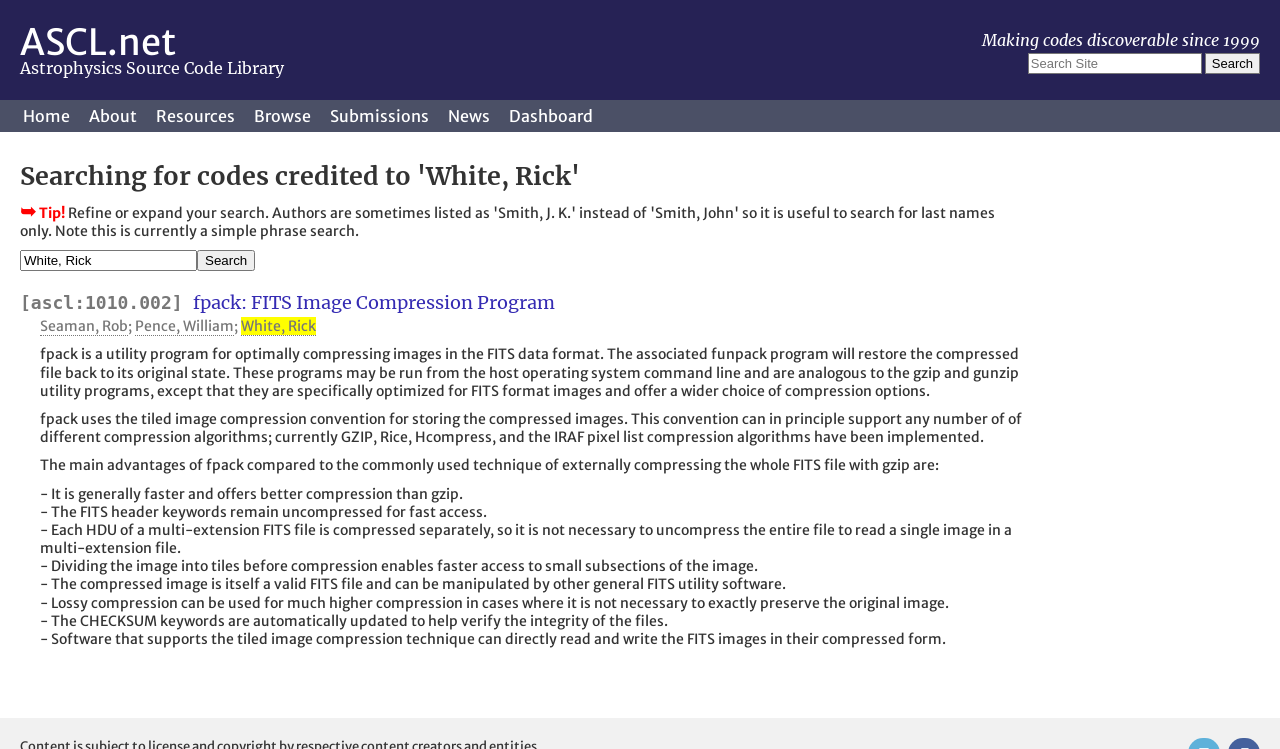Determine the bounding box coordinates of the section to be clicked to follow the instruction: "Click the 'Accept all' button". The coordinates should be given as four float numbers between 0 and 1, formatted as [left, top, right, bottom].

None